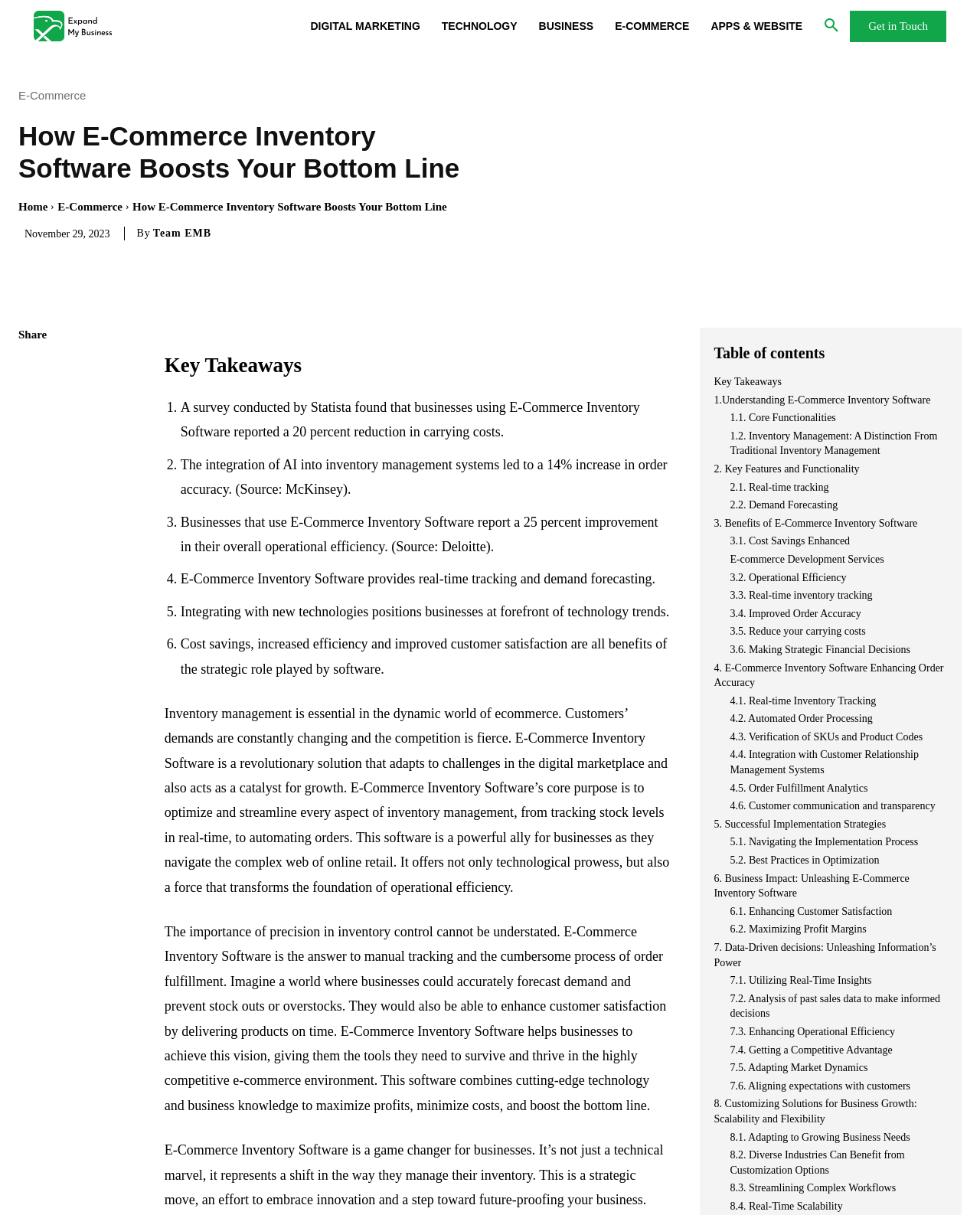Identify the bounding box for the UI element described as: "Technology". Ensure the coordinates are four float numbers between 0 and 1, formatted as [left, top, right, bottom].

[0.44, 0.006, 0.539, 0.037]